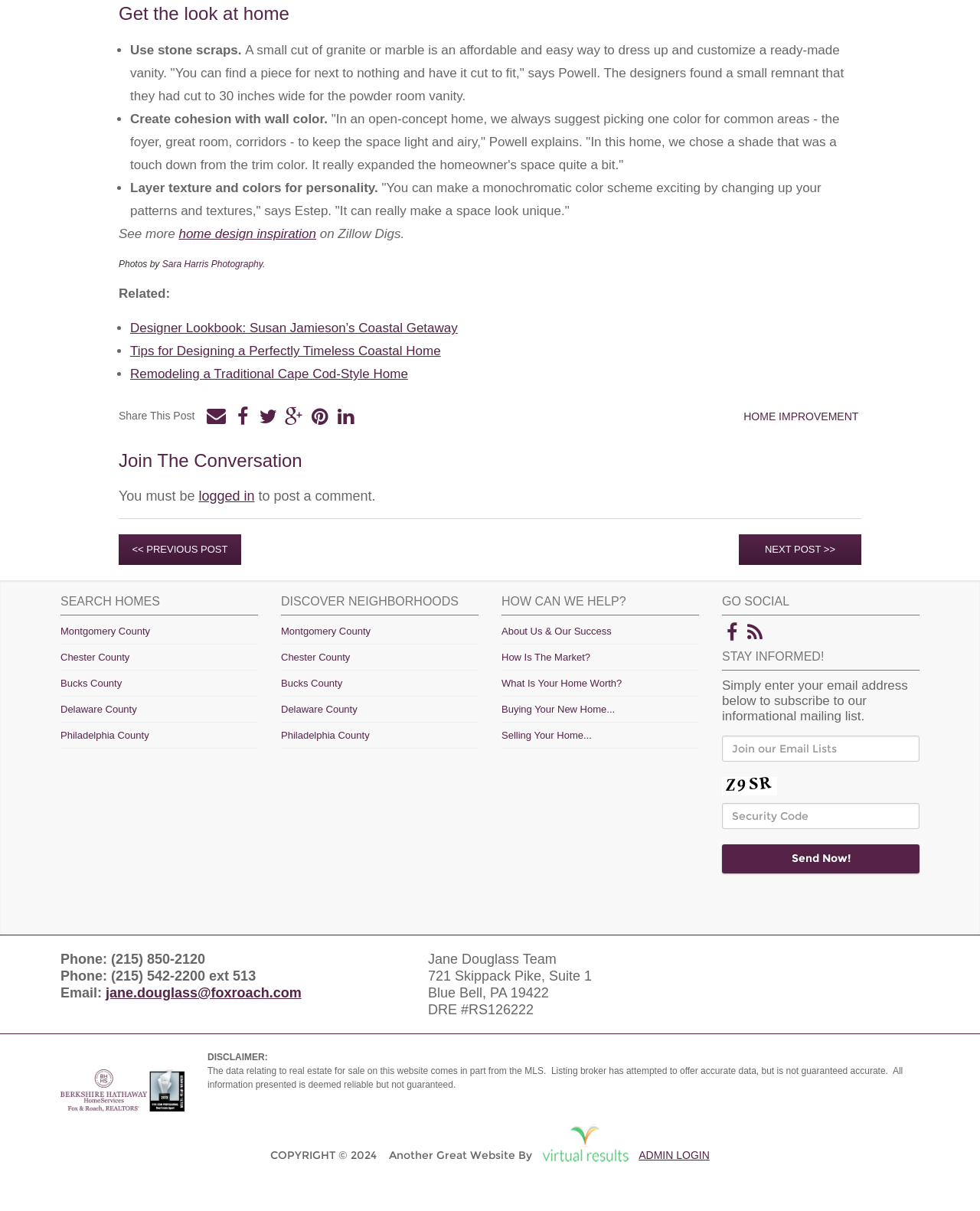Please respond to the question with a concise word or phrase:
What is the purpose of the 'Join The Conversation' section?

To allow users to post comments